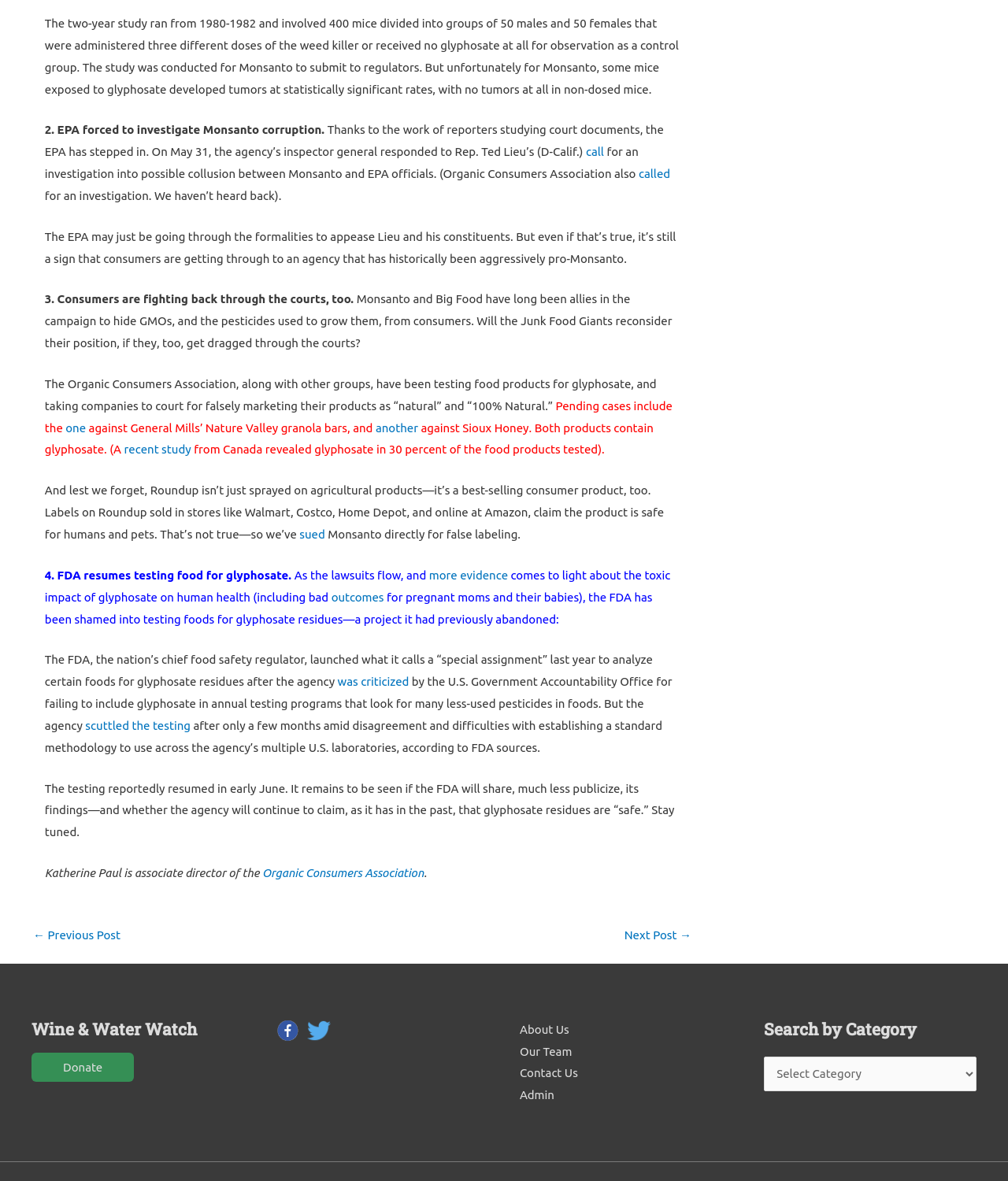What is the study about?
Please provide a single word or phrase as the answer based on the screenshot.

Glyphosate